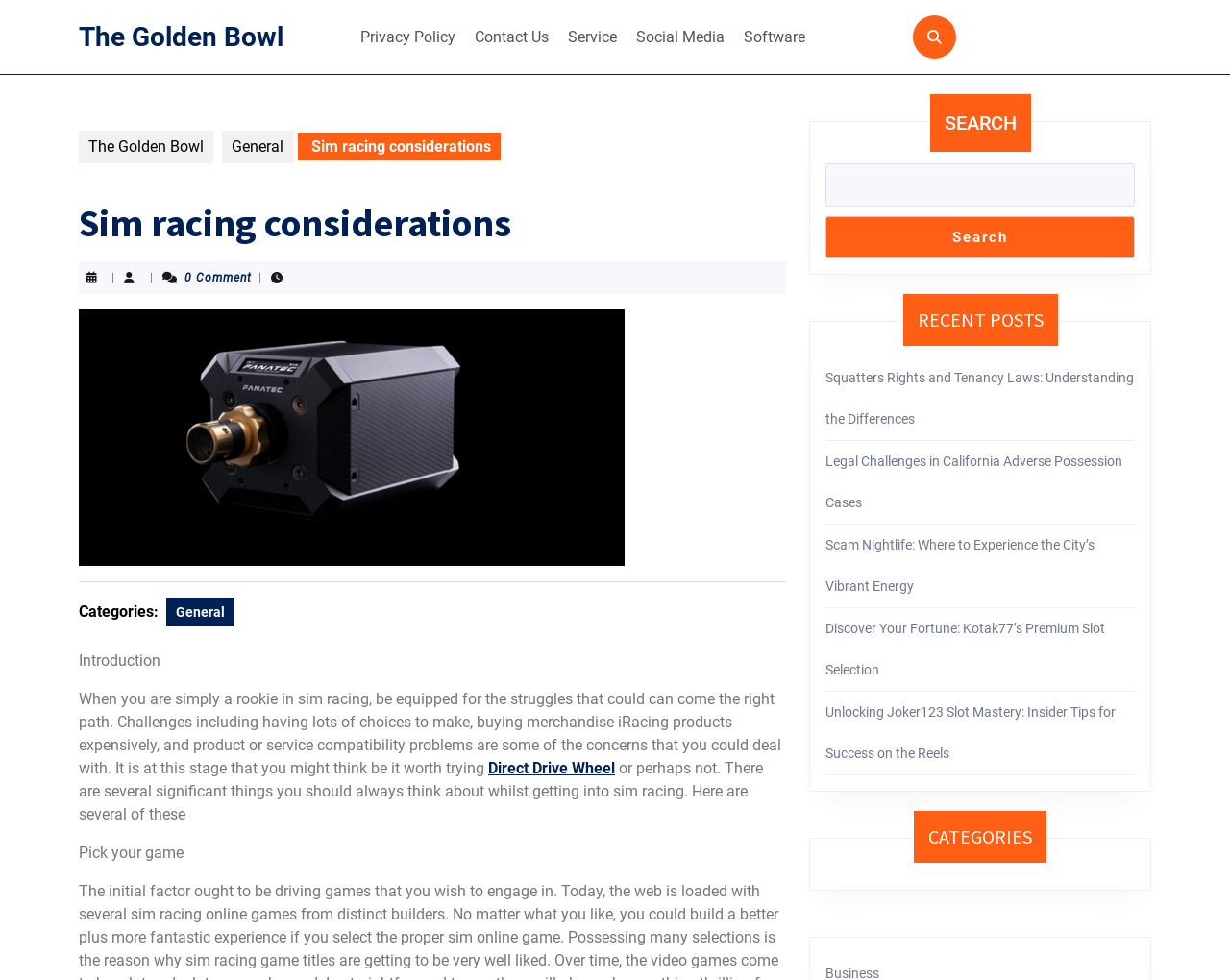Determine the main text heading of the webpage and provide its content.

Sim racing considerations